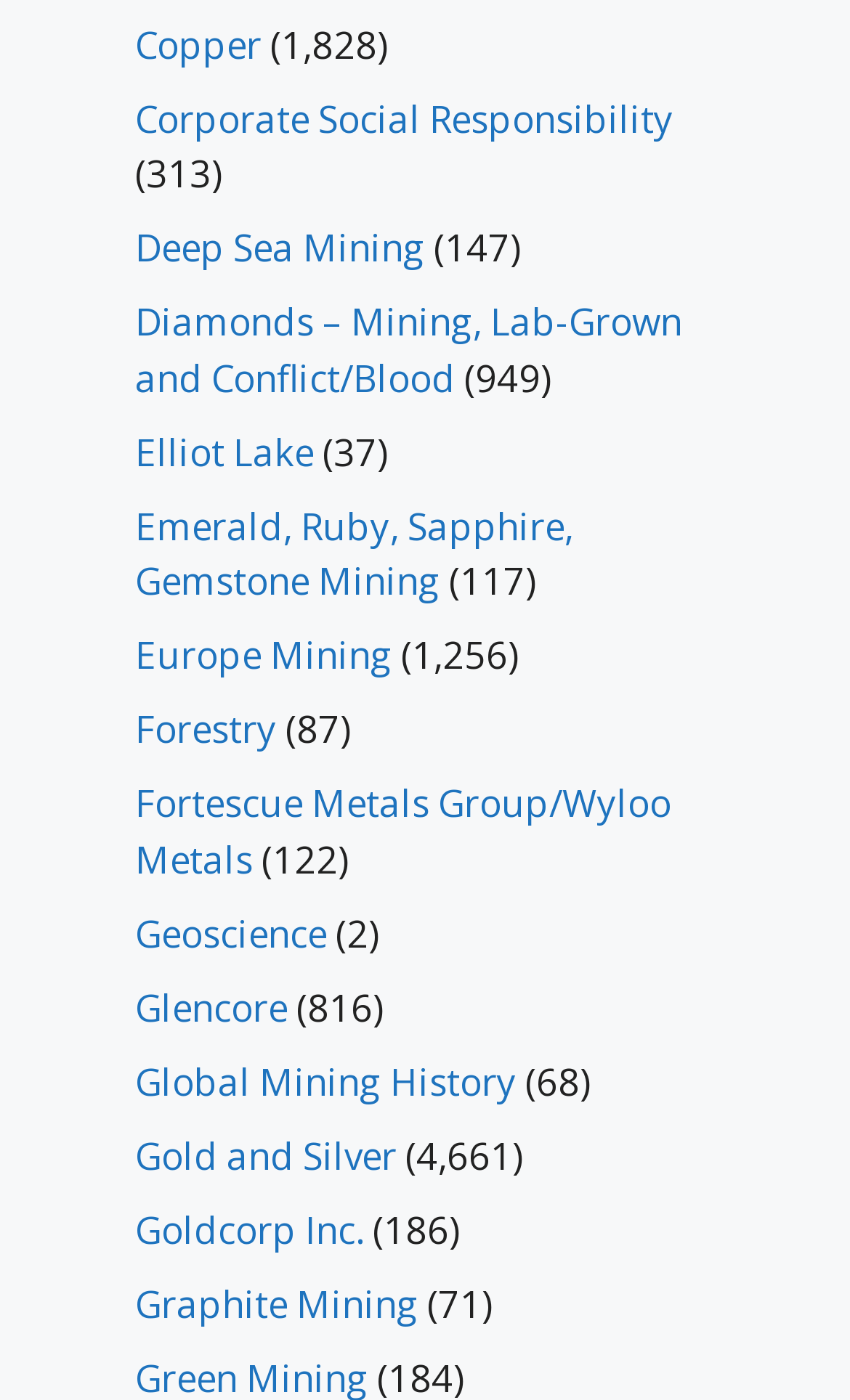Please locate the bounding box coordinates of the element that should be clicked to achieve the given instruction: "Browse Sweatshirt Sport".

None